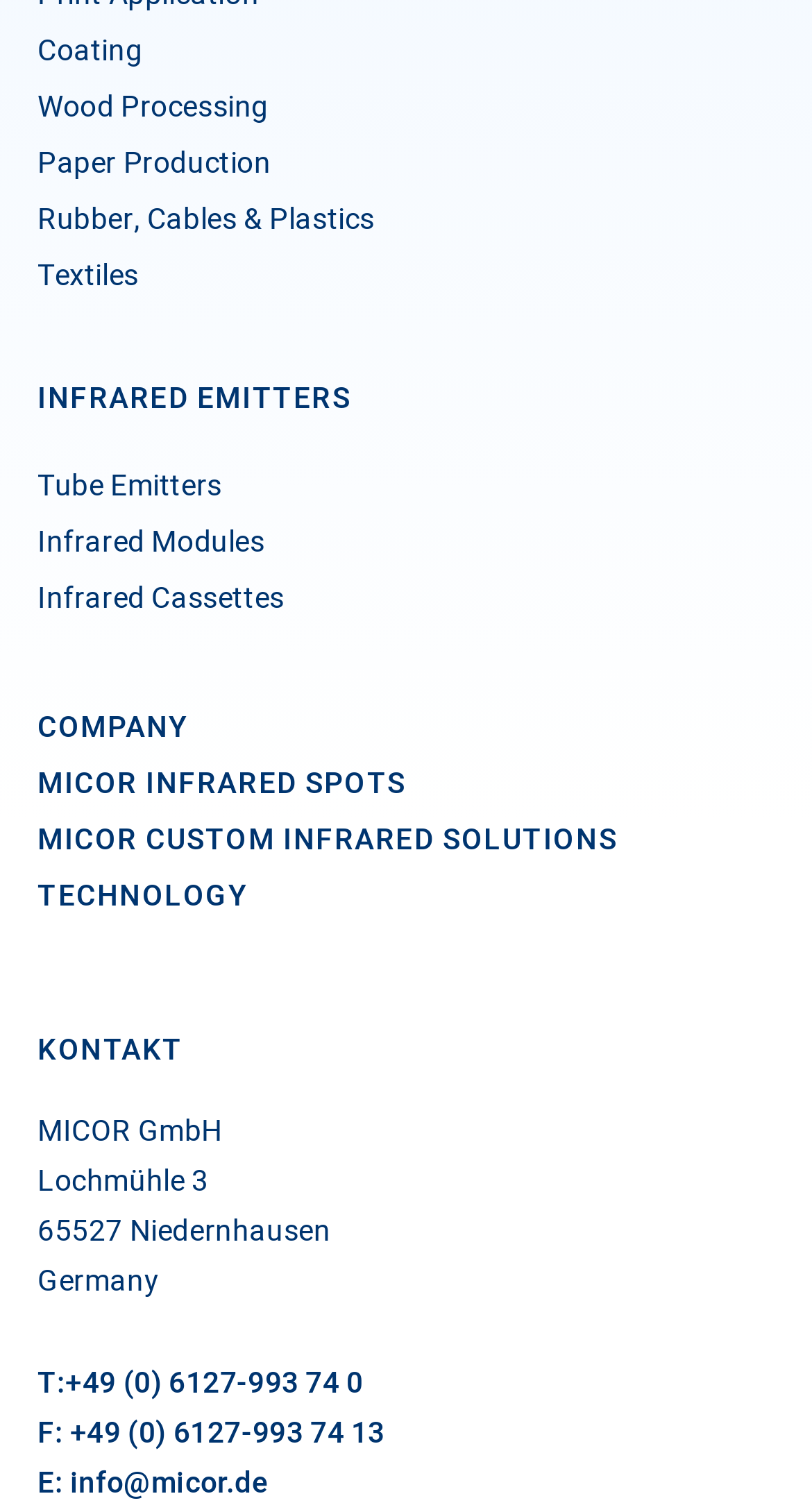Find the bounding box coordinates of the clickable element required to execute the following instruction: "Learn about infrared emitters". Provide the coordinates as four float numbers between 0 and 1, i.e., [left, top, right, bottom].

[0.046, 0.248, 0.432, 0.302]